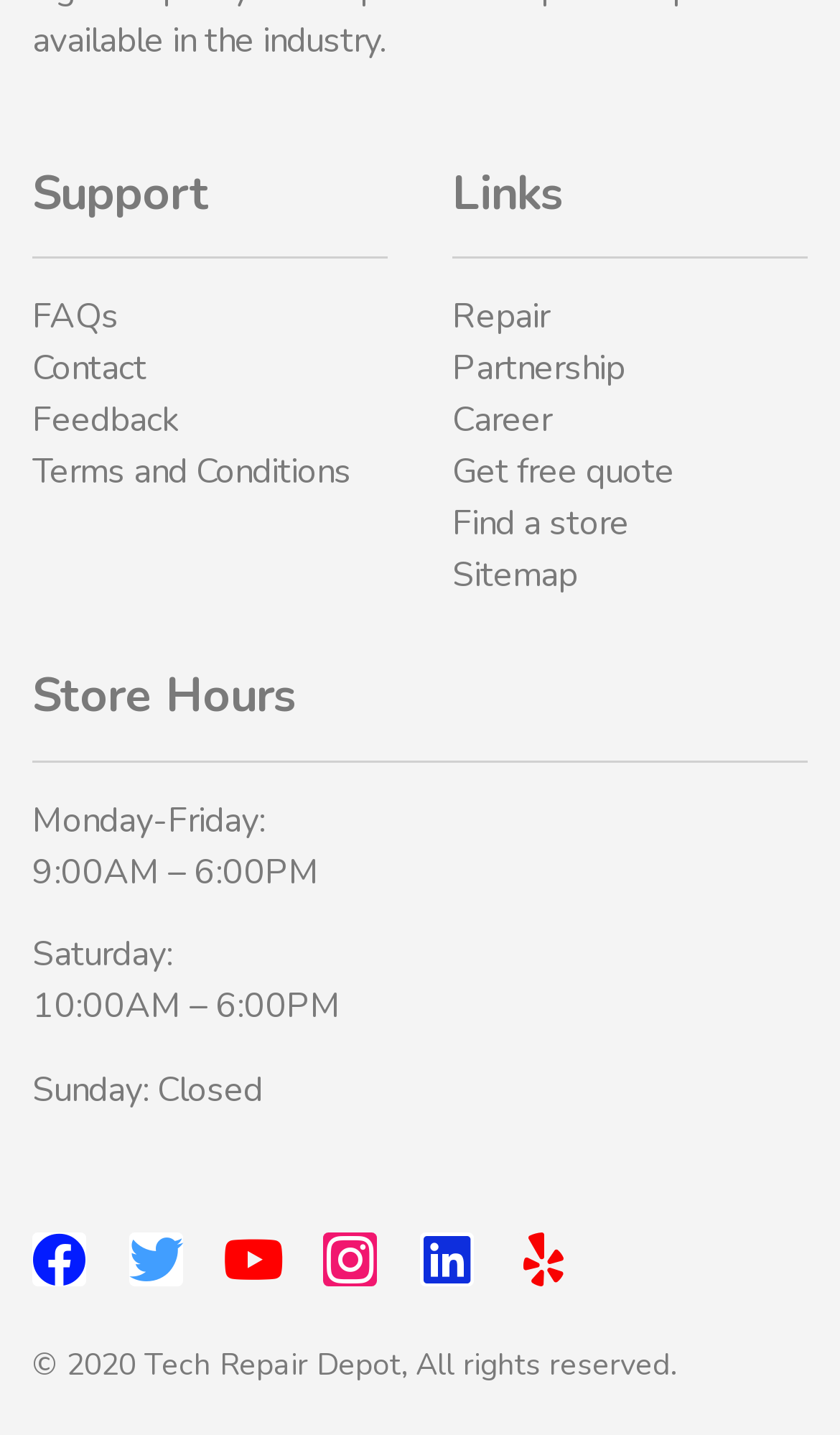Determine the bounding box coordinates of the element's region needed to click to follow the instruction: "Get a free quote". Provide these coordinates as four float numbers between 0 and 1, formatted as [left, top, right, bottom].

[0.538, 0.311, 0.962, 0.347]